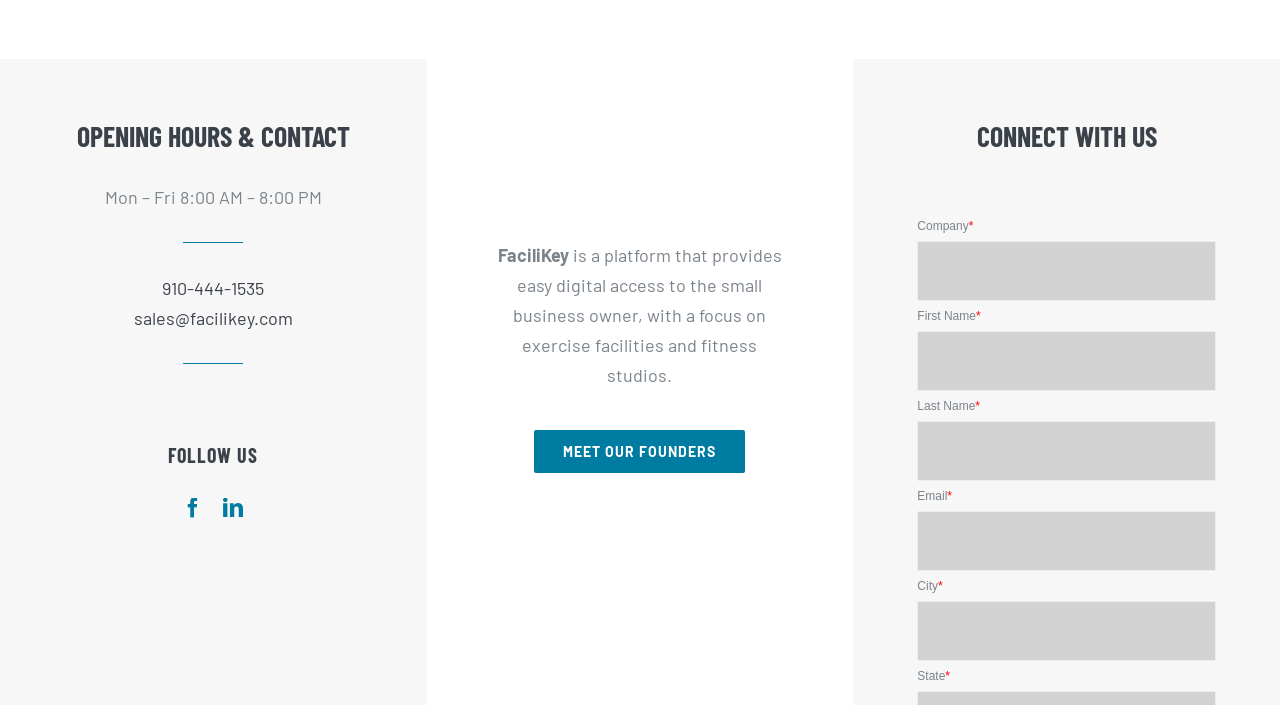Please identify the bounding box coordinates of the element that needs to be clicked to perform the following instruction: "enter company name".

[0.717, 0.342, 0.95, 0.427]